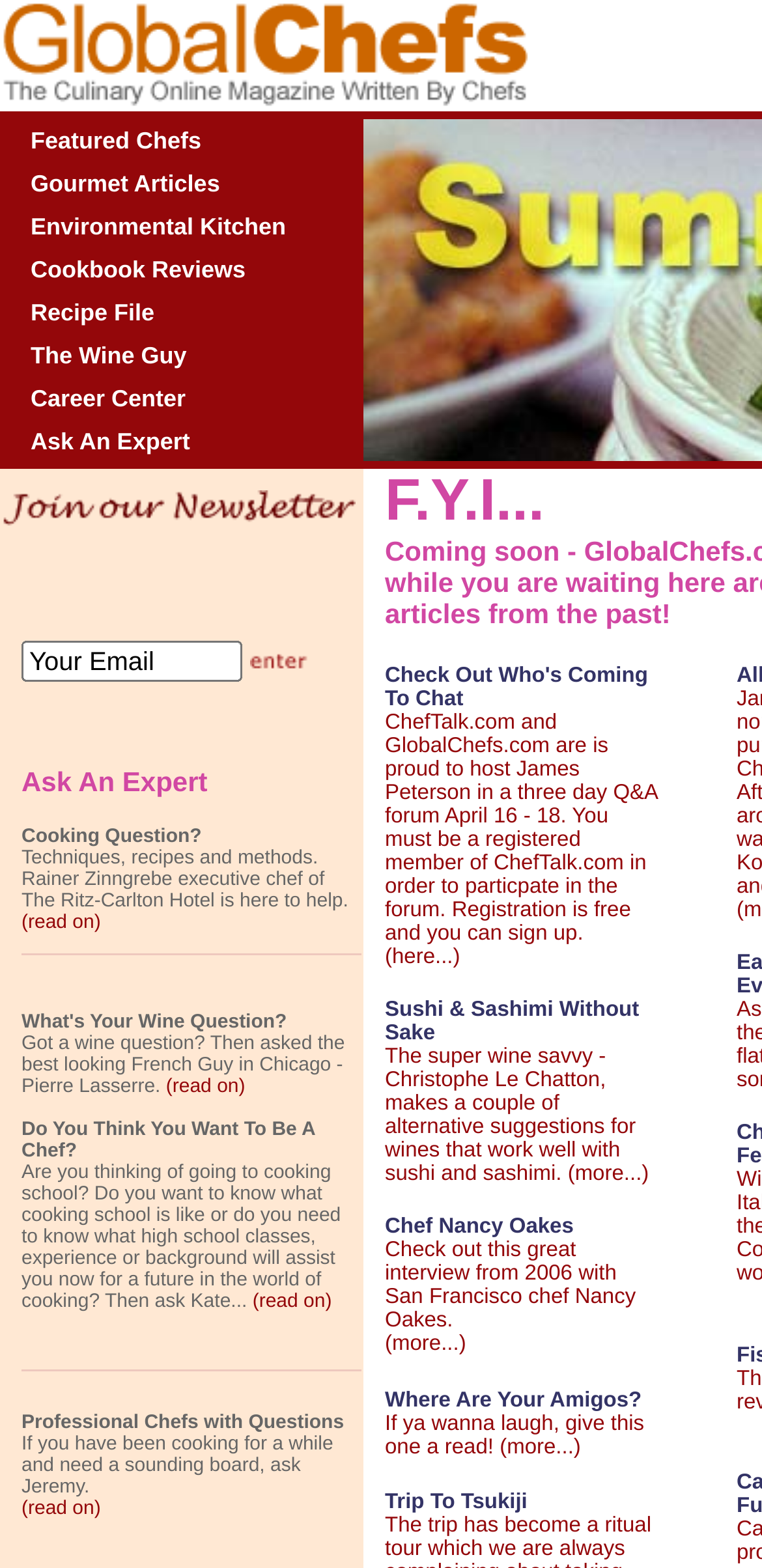Use the information in the screenshot to answer the question comprehensively: What is the main topic of this website?

Based on the webpage structure and content, it appears to be a culinary online magazine written by chefs, featuring various sections such as Featured Chefs, Gourmet Articles, Environmental Kitchen, and more.